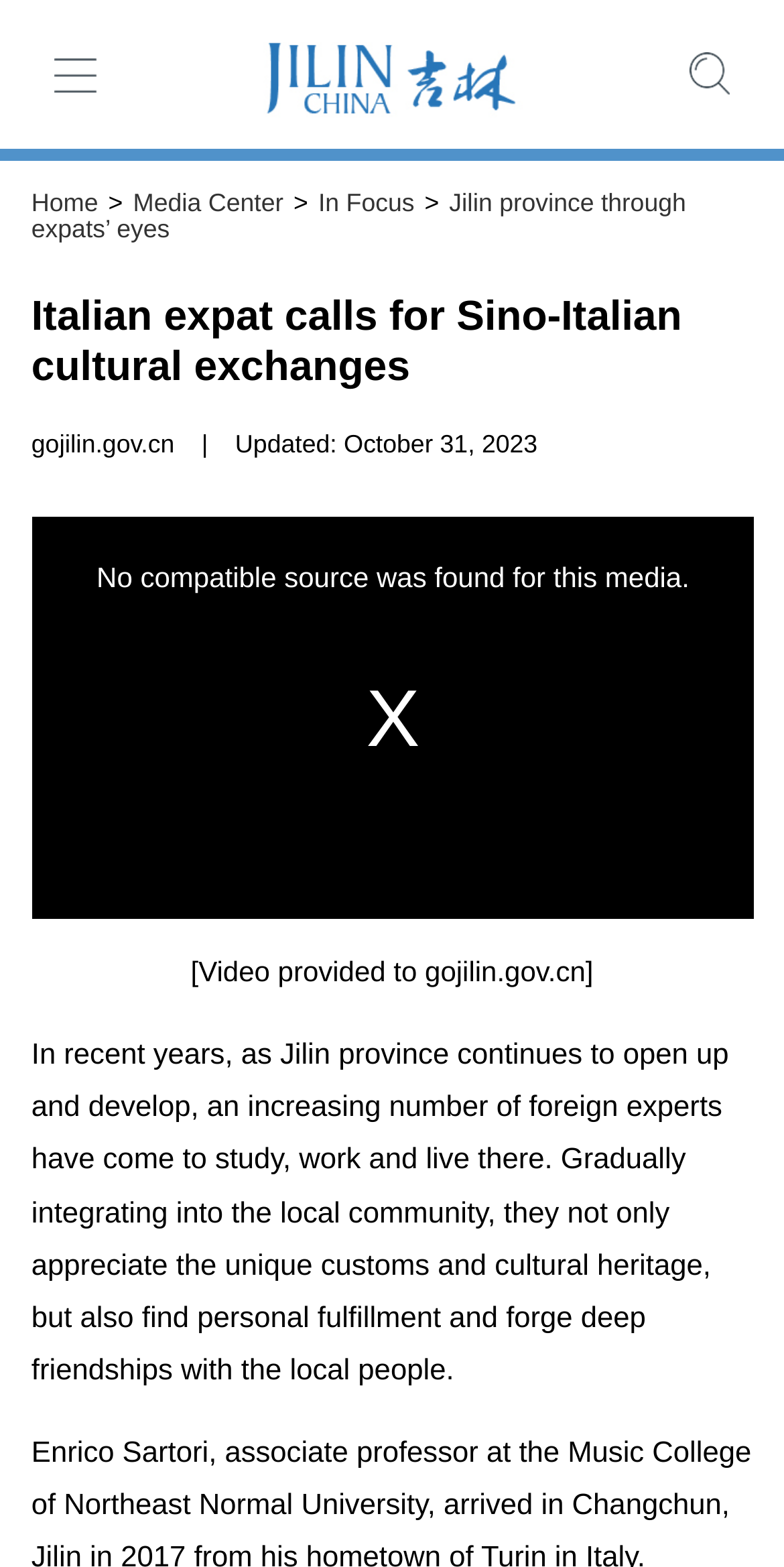Using the information in the image, give a detailed answer to the following question: What is the source of the video?

I found the source of the video by looking at the StaticText element with the text '[Video provided to gojilin.gov.cn]' at coordinates [0.243, 0.61, 0.757, 0.63].